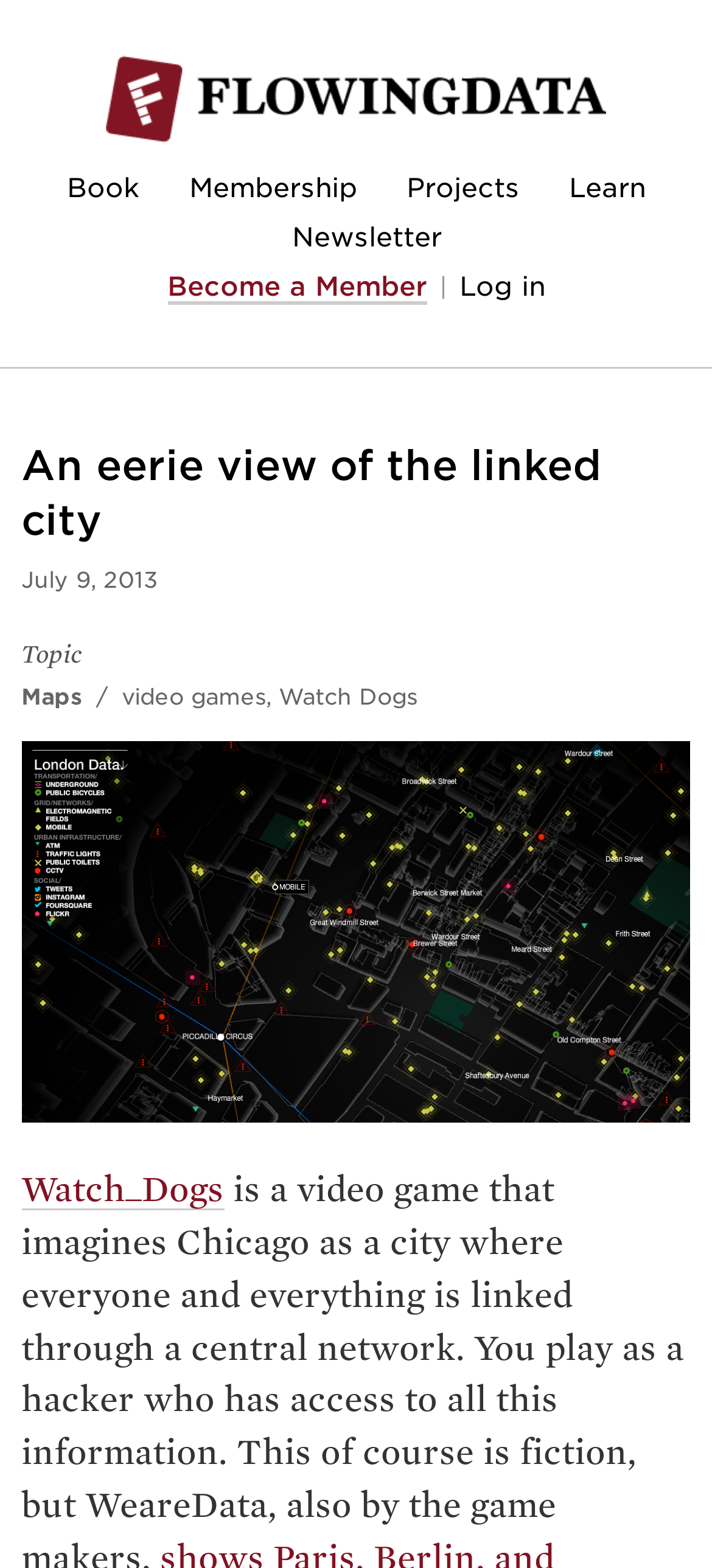Explain the features and main sections of the webpage comprehensively.

The webpage is titled "An eerie view of the linked city | FlowingData" and features a prominent image at the top, taking up most of the width. Below the image, there are several links arranged horizontally, including "Book", "Membership", "Projects", "Learn", and "Newsletter". 

To the right of these links, there is a call-to-action link "Become a Member" and a login link "Log in", separated by a vertical bar. 

The main content of the page is headed by a title "An eerie view of the linked city" and is followed by a link indicating the date "July 9, 2013". 

Below the date, there is a section titled "Topic" with links to related topics, including "Maps", "video games", and "Watch Dogs", separated by forward slashes. 

At the bottom of the page, there is another link to "Watch_Dogs".